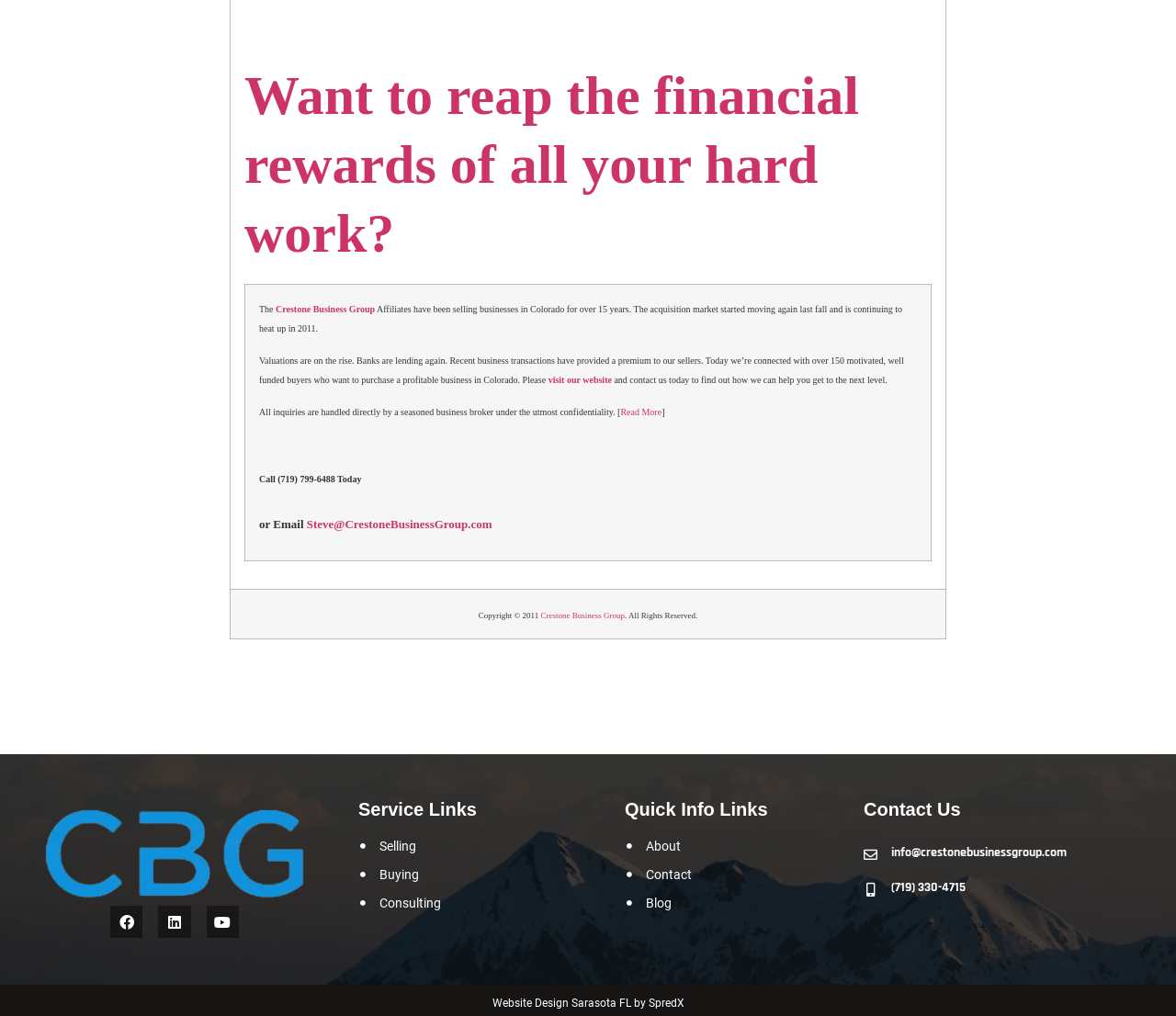Find the bounding box coordinates for the element described here: "Crestone Business Group".

[0.234, 0.3, 0.319, 0.309]